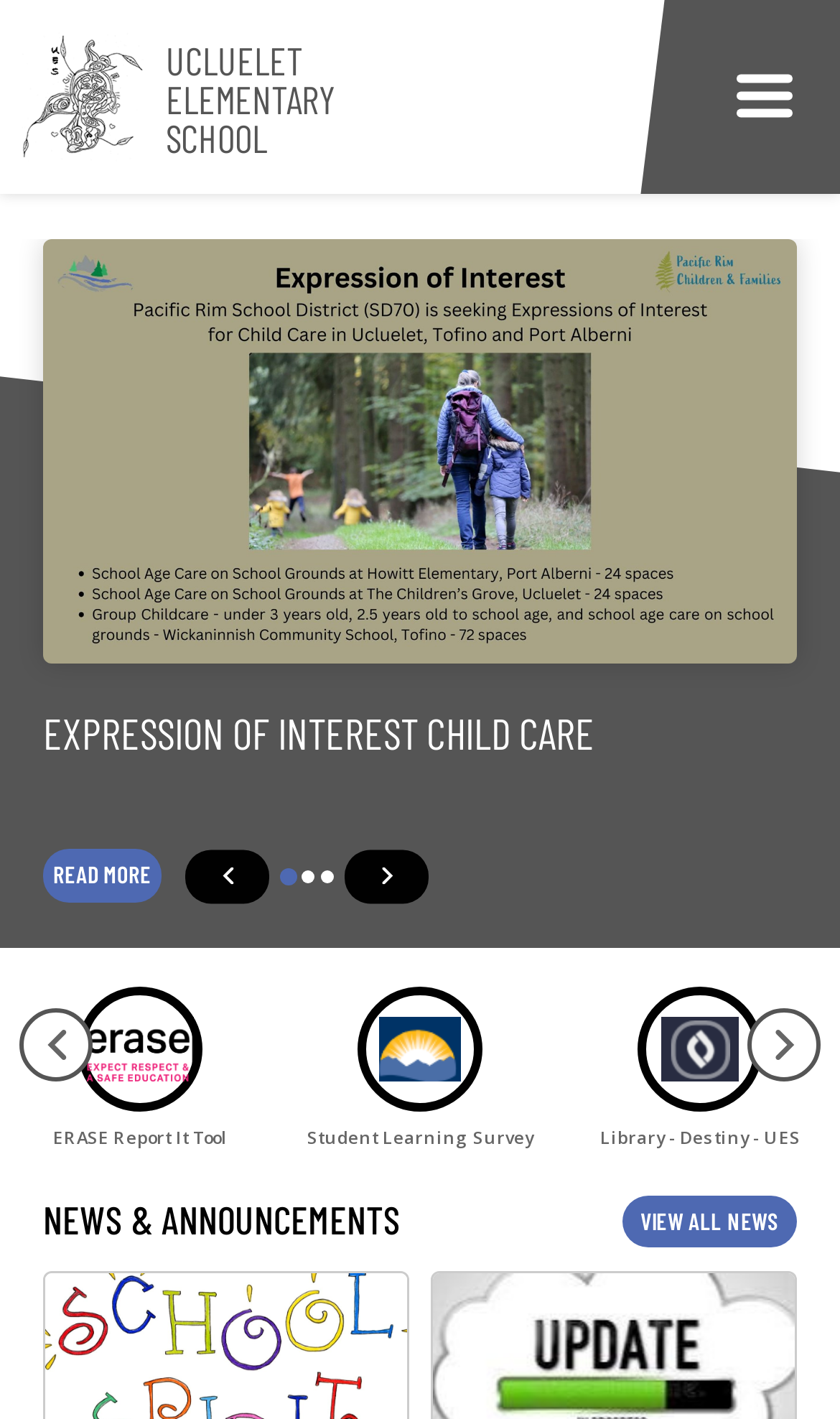Identify the coordinates of the bounding box for the element that must be clicked to accomplish the instruction: "View the Student Learning Survey".

[0.032, 0.695, 0.301, 0.812]